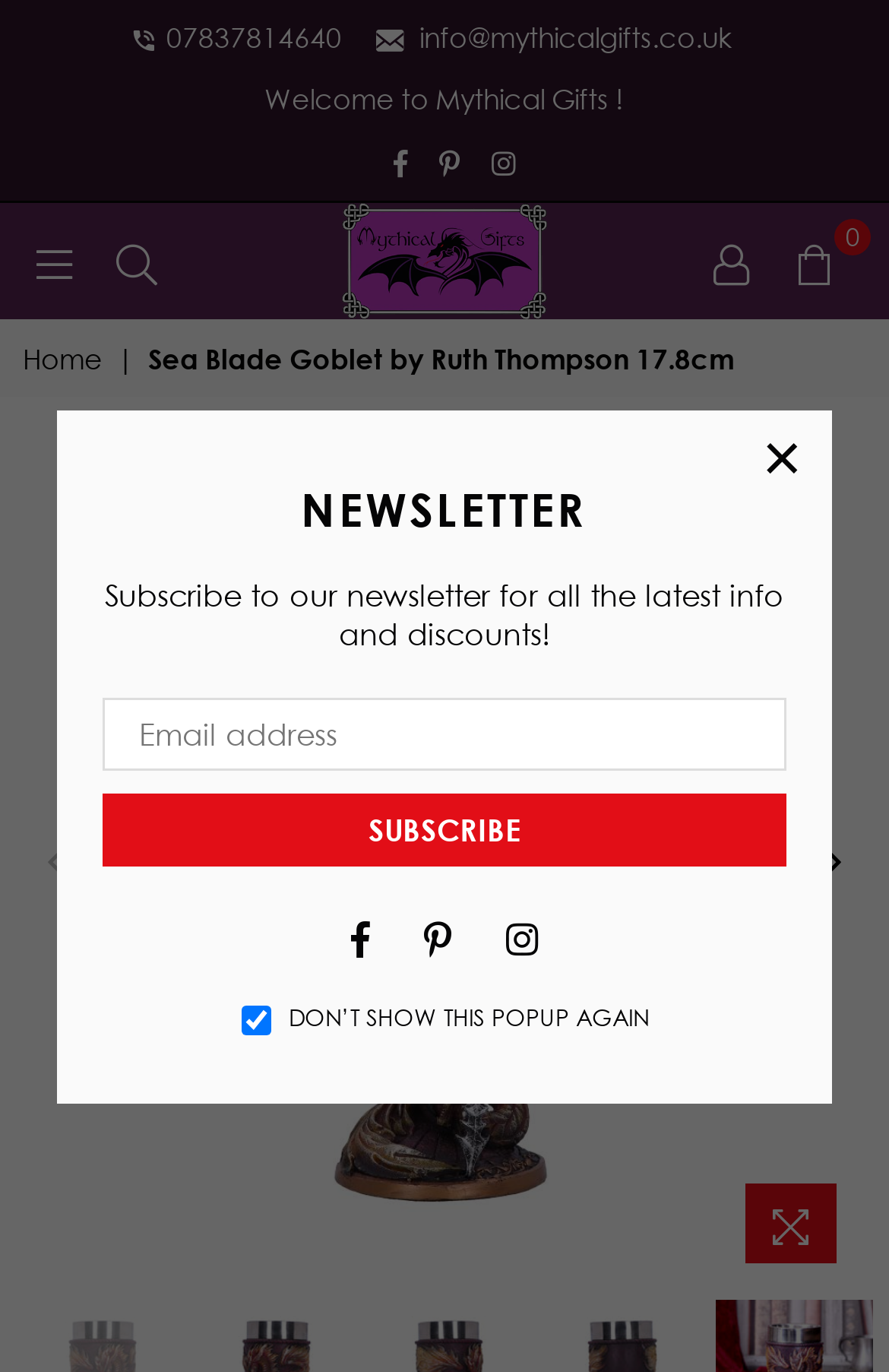What is the phone number of the website?
Analyze the image and provide a thorough answer to the question.

I found the phone number by looking at the link '07837814640' which is likely to be the phone number of the website.